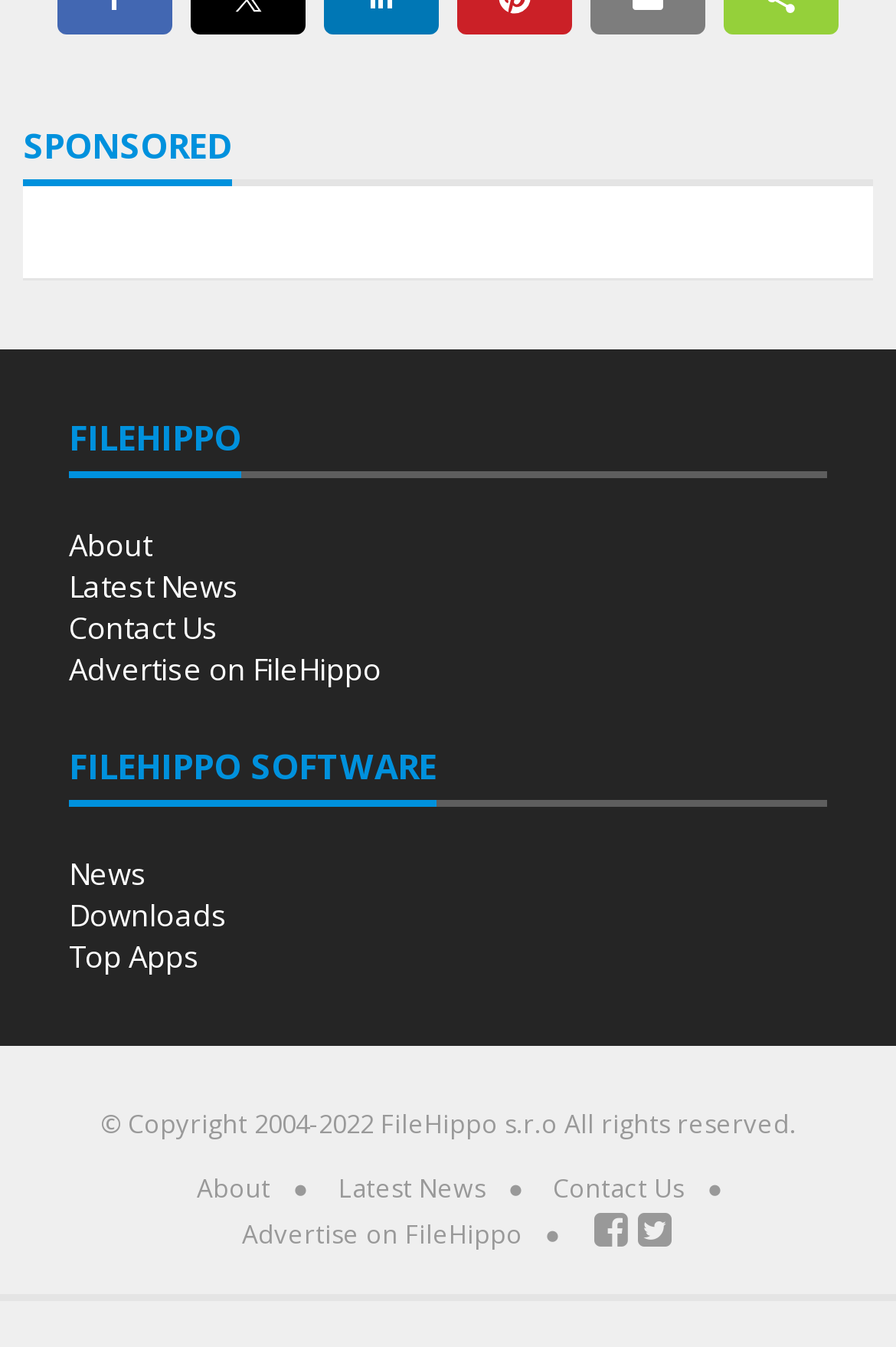Please answer the following query using a single word or phrase: 
What are the main categories on the website?

About, Latest News, Contact Us, etc.